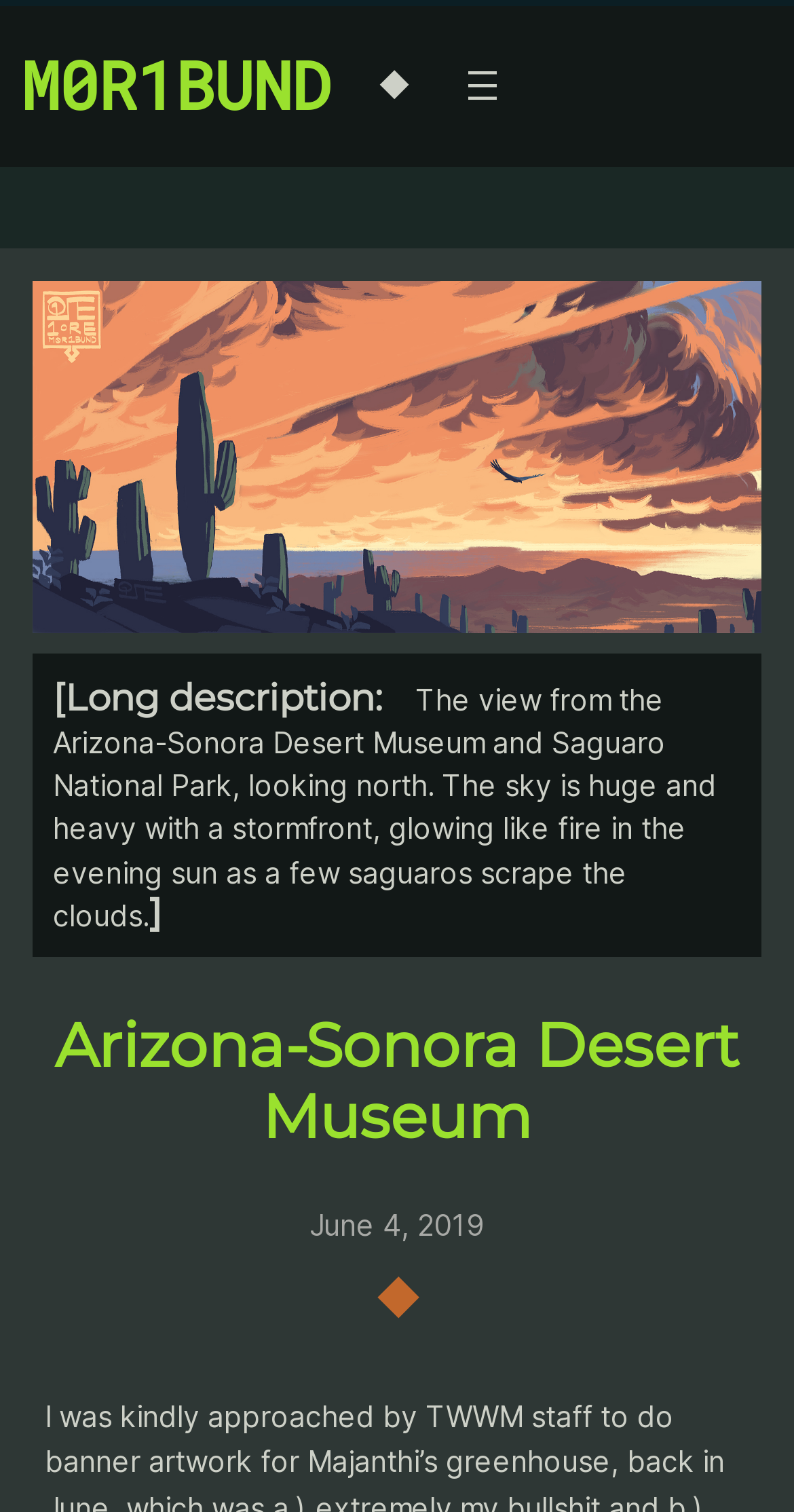Observe the image and answer the following question in detail: What is the weather condition depicted in the artwork?

I found the answer by reading the static text that describes the view, which mentions 'a stormfront, glowing like fire in the evening sun'.